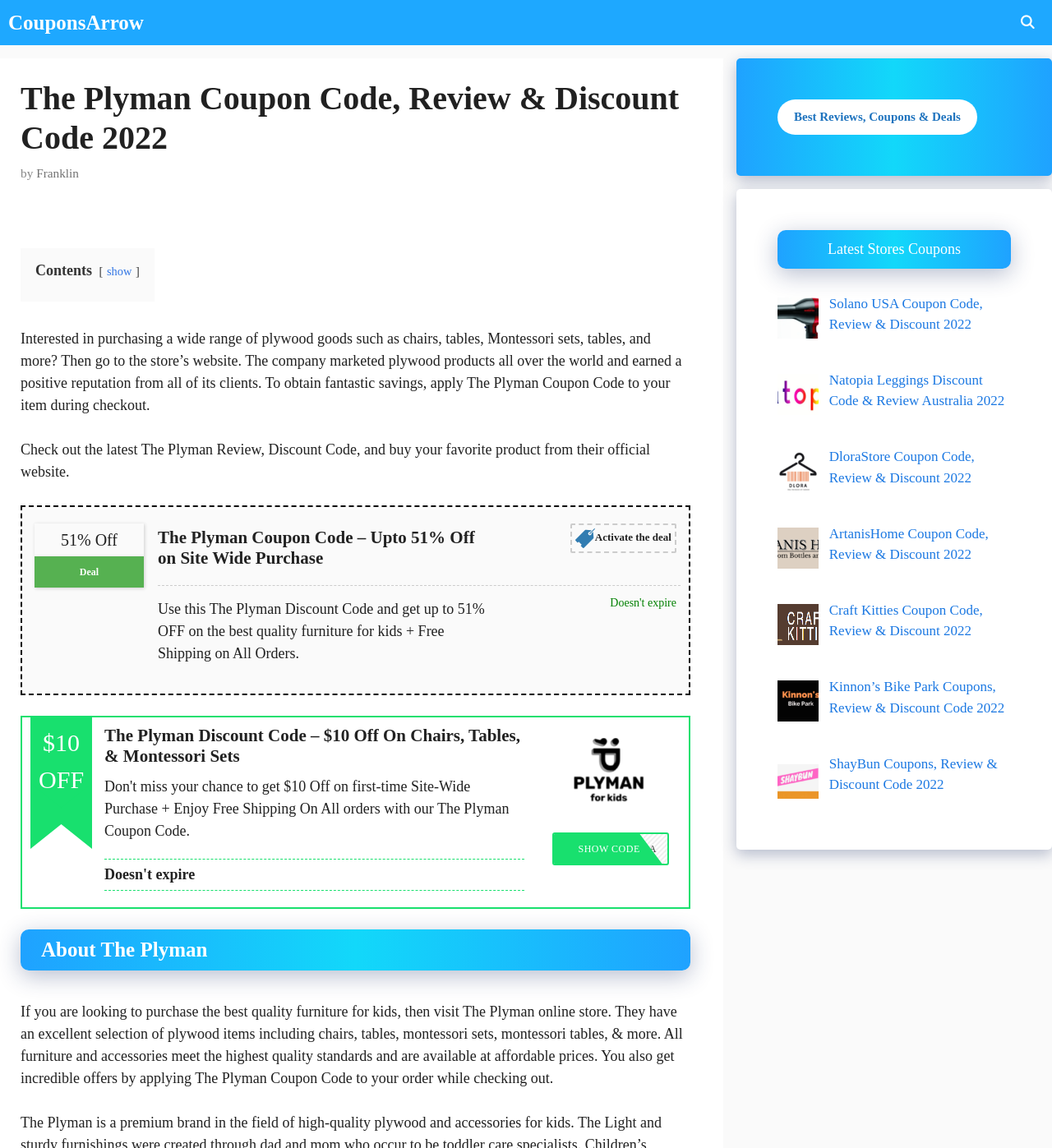Use a single word or phrase to answer the question:
What is the name of the author of the review?

Franklin